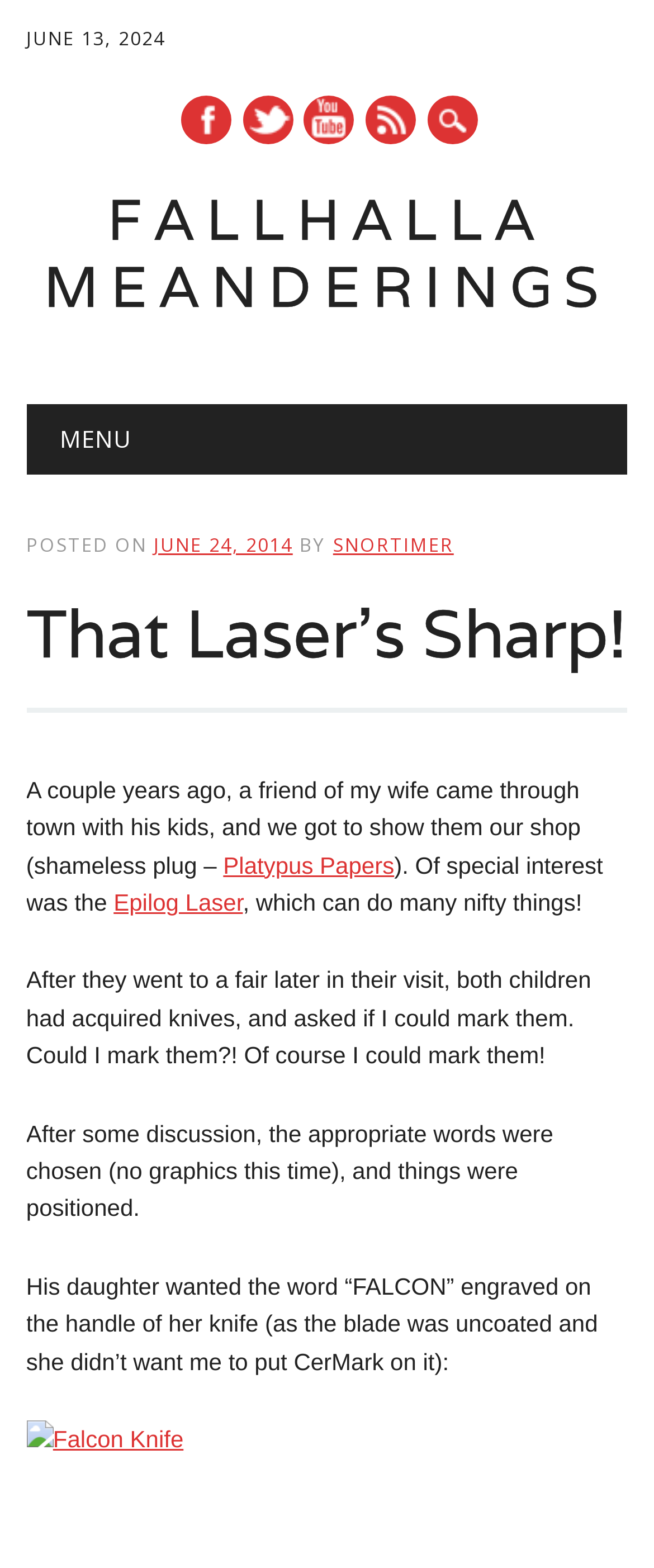Give a one-word or short-phrase answer to the following question: 
What is the name of the shop mentioned?

Platypus Papers